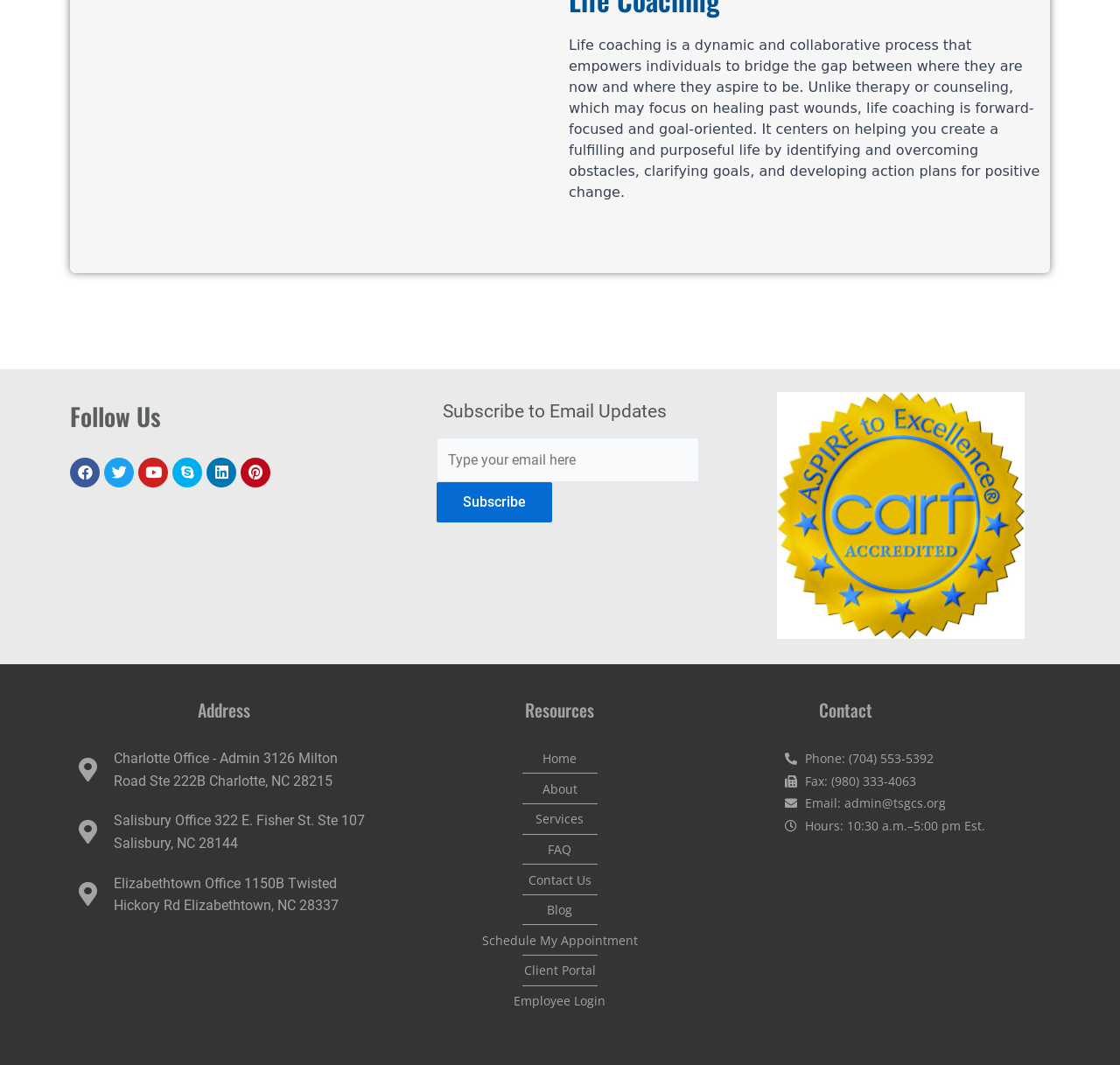Using the description: "Employee Login", identify the bounding box of the corresponding UI element in the screenshot.

[0.361, 0.929, 0.639, 0.95]